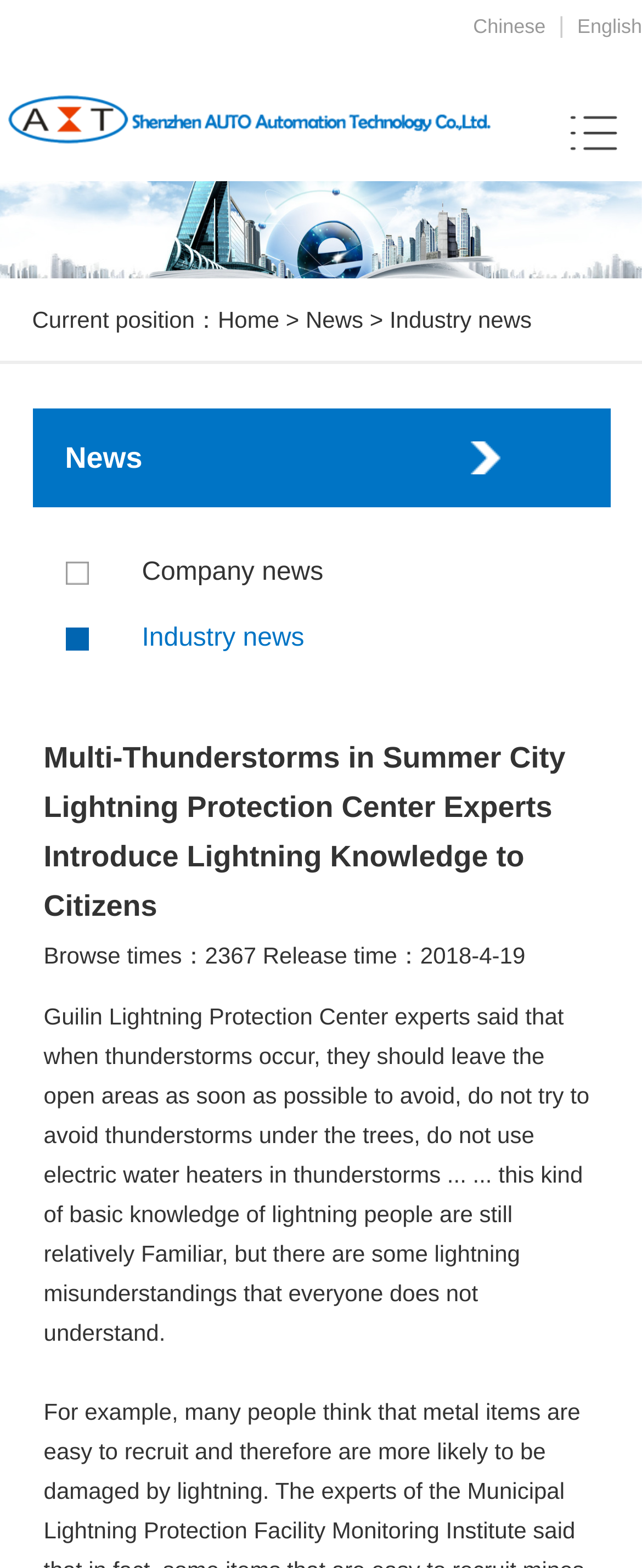Please provide a brief answer to the question using only one word or phrase: 
What is the main topic of the article?

Lightning knowledge